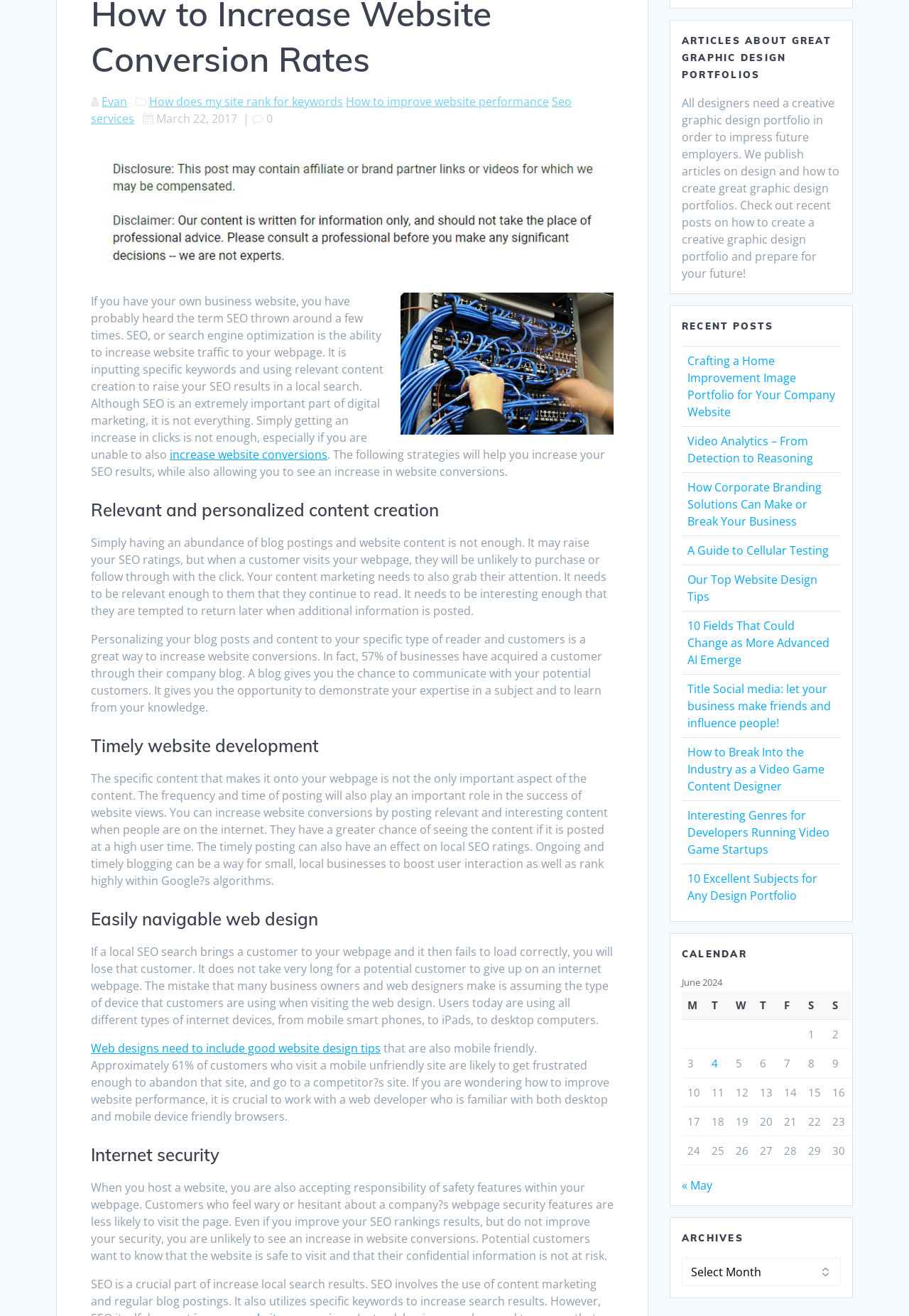Extract the bounding box coordinates of the UI element described: "increase website conversions". Provide the coordinates in the format [left, top, right, bottom] with values ranging from 0 to 1.

[0.187, 0.34, 0.36, 0.351]